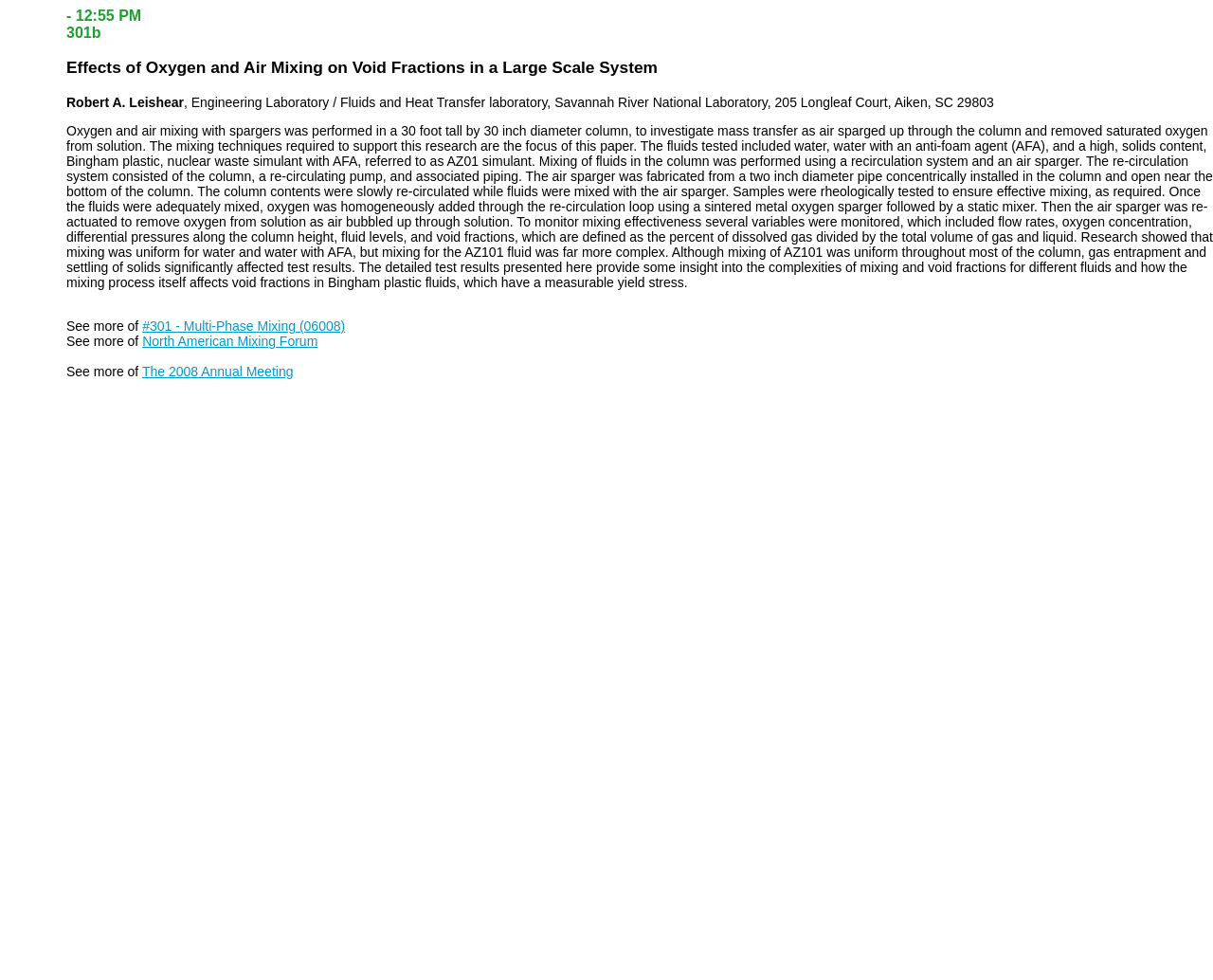What is the purpose of the air sparger?
Offer a detailed and exhaustive answer to the question.

The purpose of the air sparger is mentioned in the third paragraph of the webpage, which is 'to remove oxygen from solution as air bubbled up through solution'. This information can be obtained by reading the text in the StaticText element with bounding box coordinates [0.055, 0.125, 1.0, 0.296].